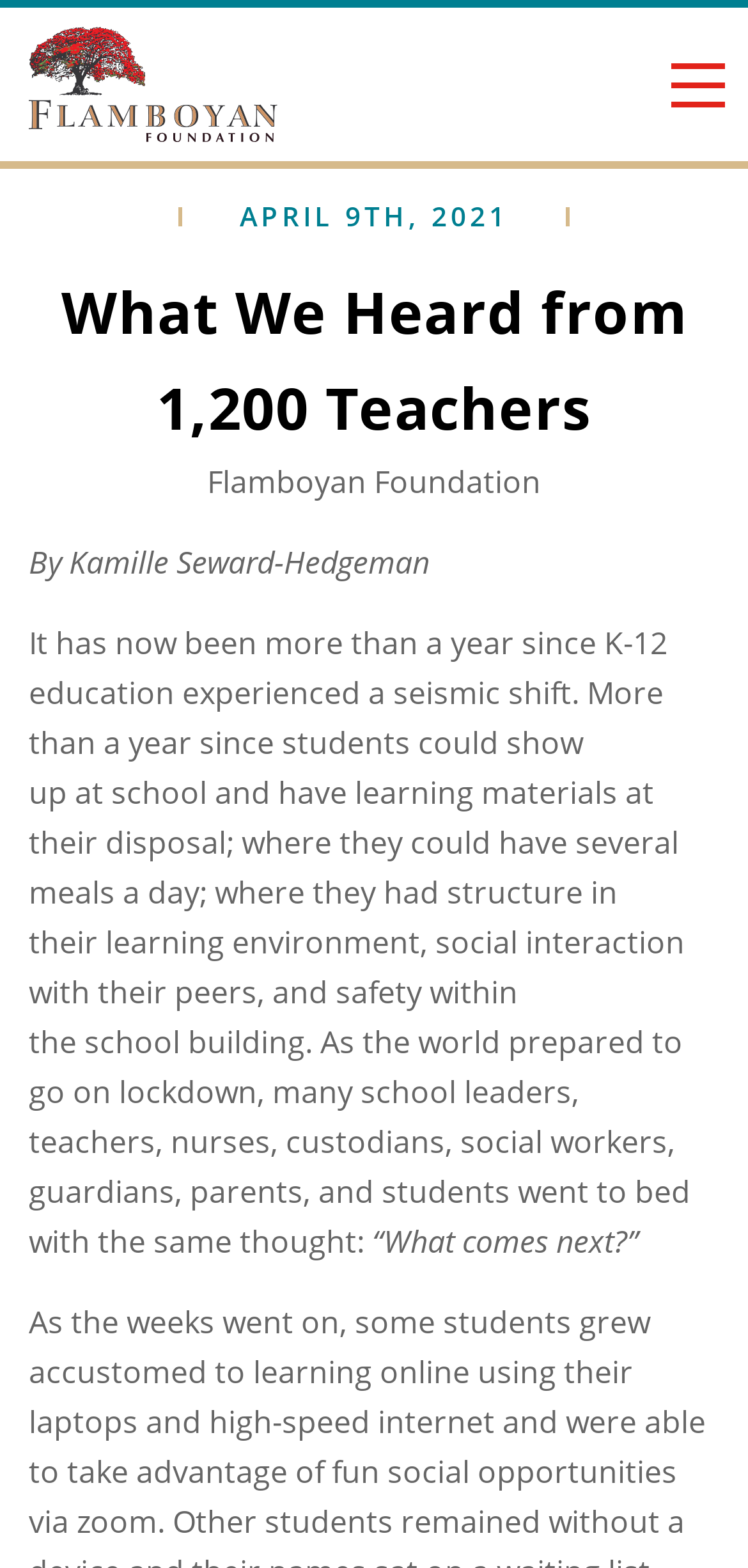Provide the bounding box coordinates for the UI element that is described as: "alt="Flamboyan"".

[0.038, 0.005, 0.372, 0.103]